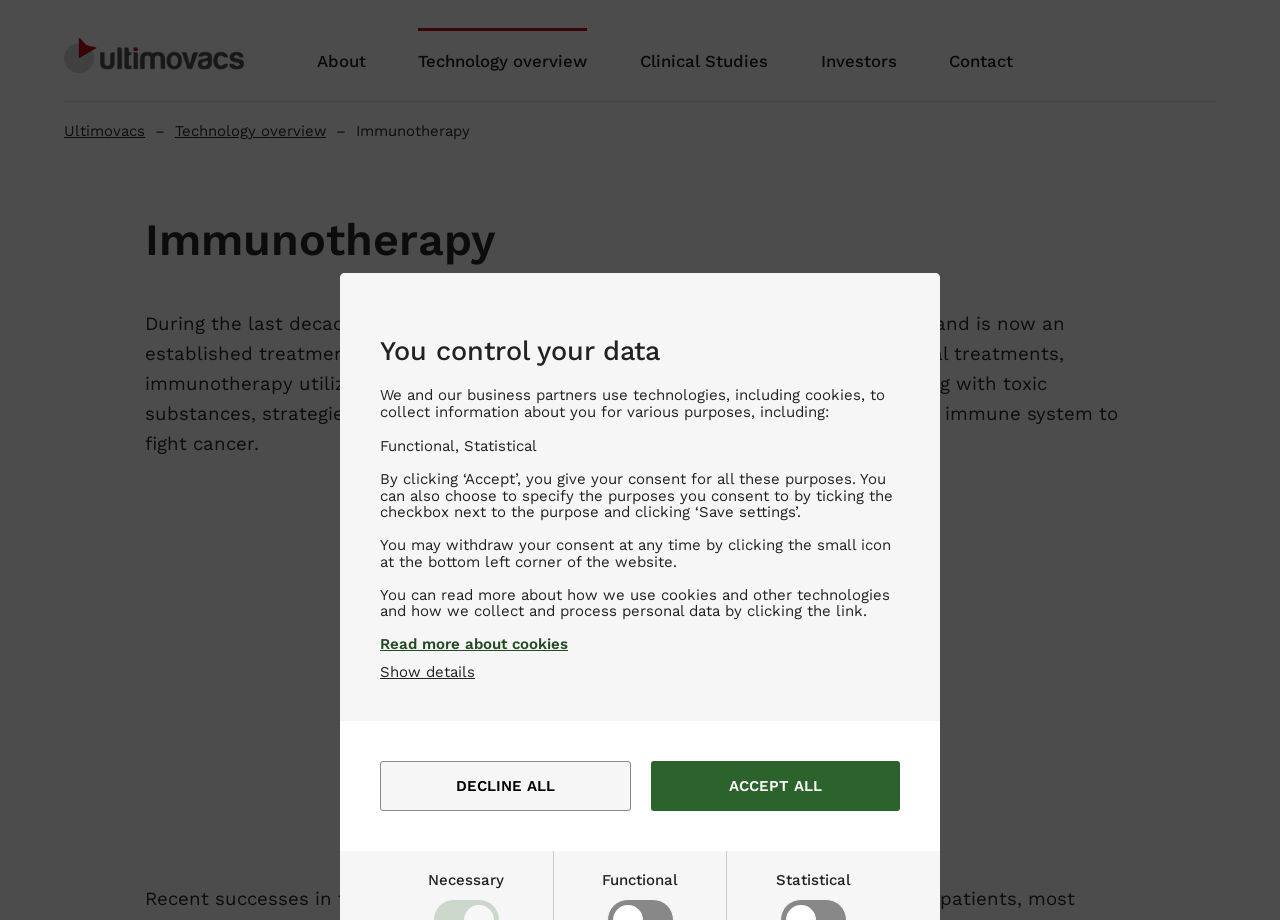What is the purpose of immunotherapy?
Using the image as a reference, deliver a detailed and thorough answer to the question.

According to the webpage, immunotherapy is aimed at boosting the patient's immune system to fight cancer, which is a different approach compared to conventional treatments.